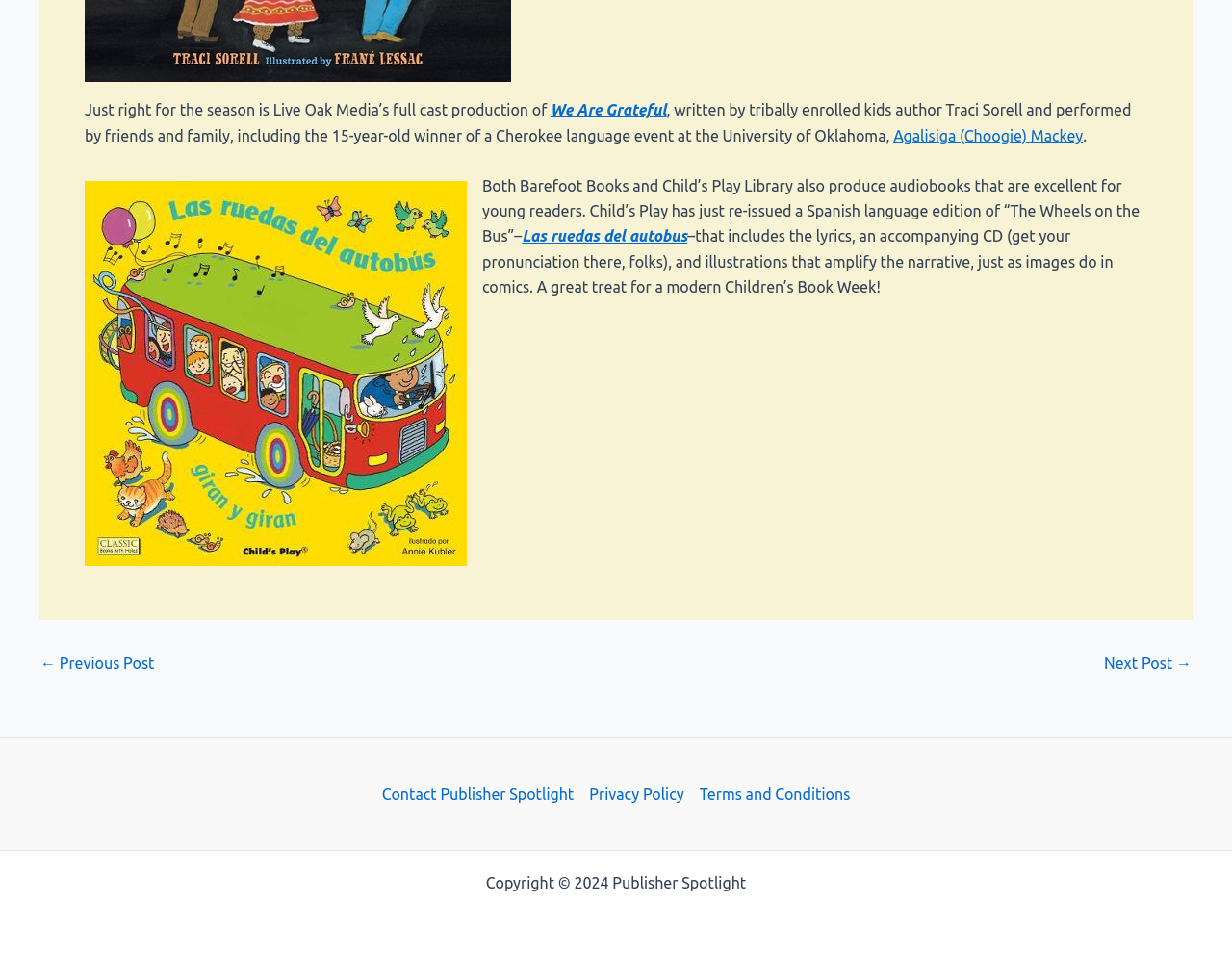Pinpoint the bounding box coordinates of the clickable area necessary to execute the following instruction: "Open the link to We Are Grateful". The coordinates should be given as four float numbers between 0 and 1, namely [left, top, right, bottom].

[0.447, 0.106, 0.541, 0.124]